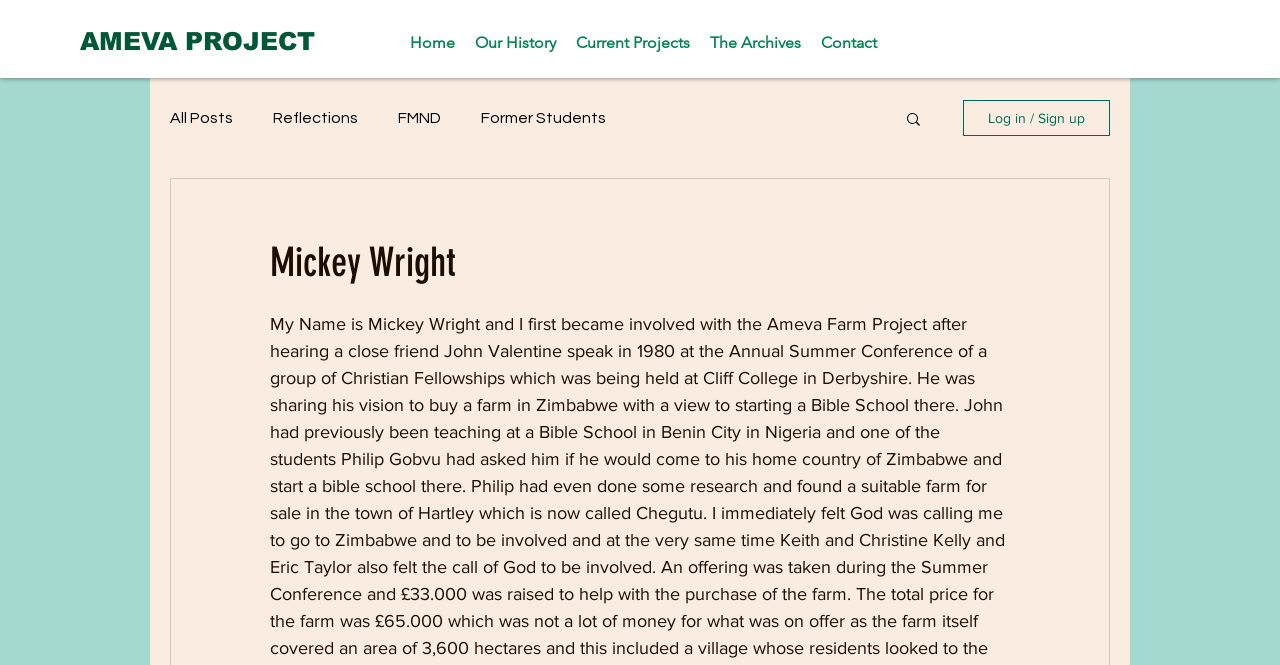Pinpoint the bounding box coordinates of the area that should be clicked to complete the following instruction: "search on the website". The coordinates must be given as four float numbers between 0 and 1, i.e., [left, top, right, bottom].

[0.706, 0.165, 0.721, 0.197]